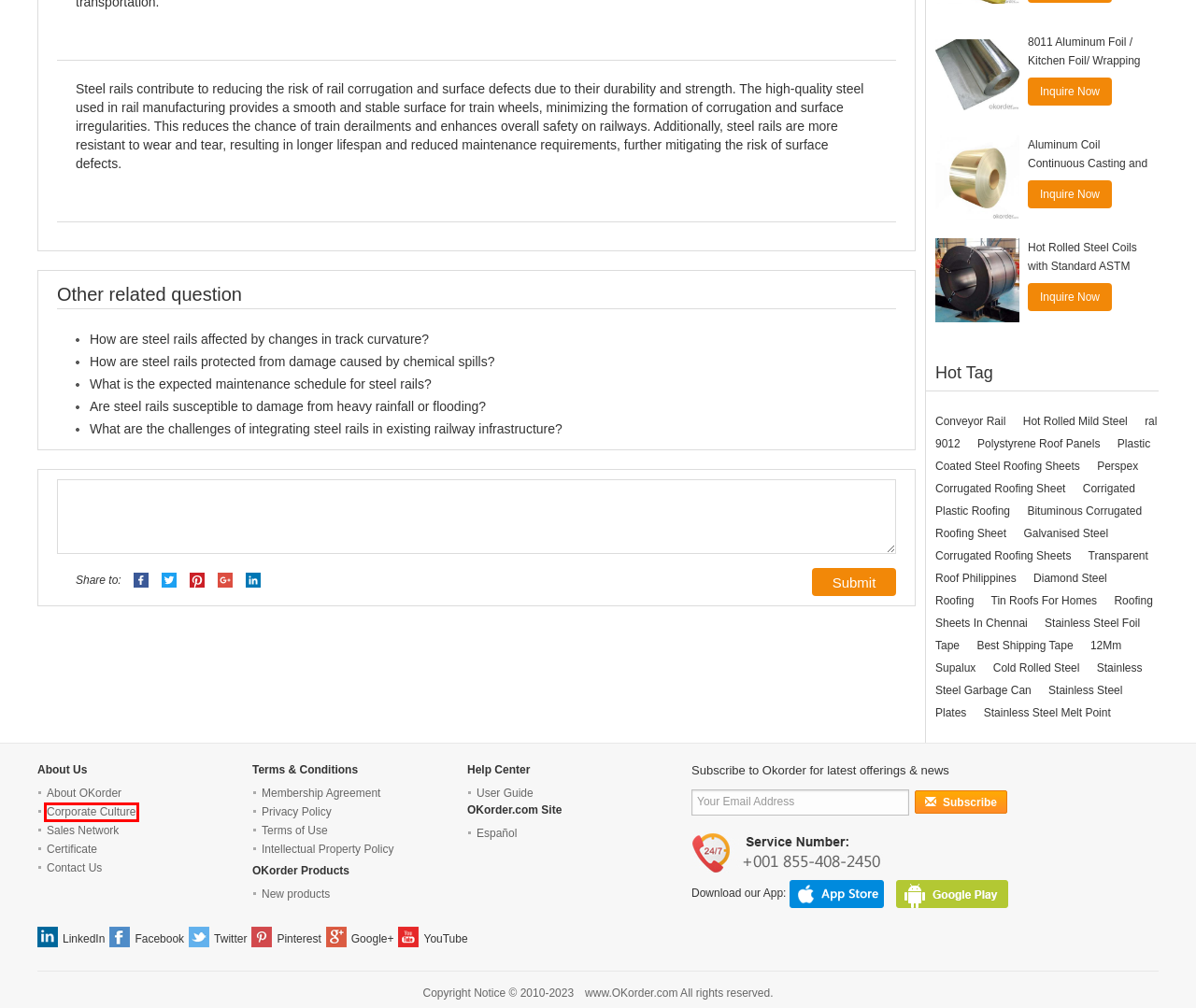Inspect the provided webpage screenshot, concentrating on the element within the red bounding box. Select the description that best represents the new webpage after you click the highlighted element. Here are the candidates:
A. Wholesale Corrigated Plastic Roofing Products from China Suppliers
B. Wholesale Stainless Steel Foil Tape Products from China Suppliers
C. Intellectual Property Infringement Policy - OKorder.com
D. Sales Network - OKorder.com
E. Terms of Use - OKorder.com
F. Corporate Information - OKorder.com
G. Corporate Culture - OKorder.com
H. Wholesale Transparent Roof Philippines Products from China Suppliers

G